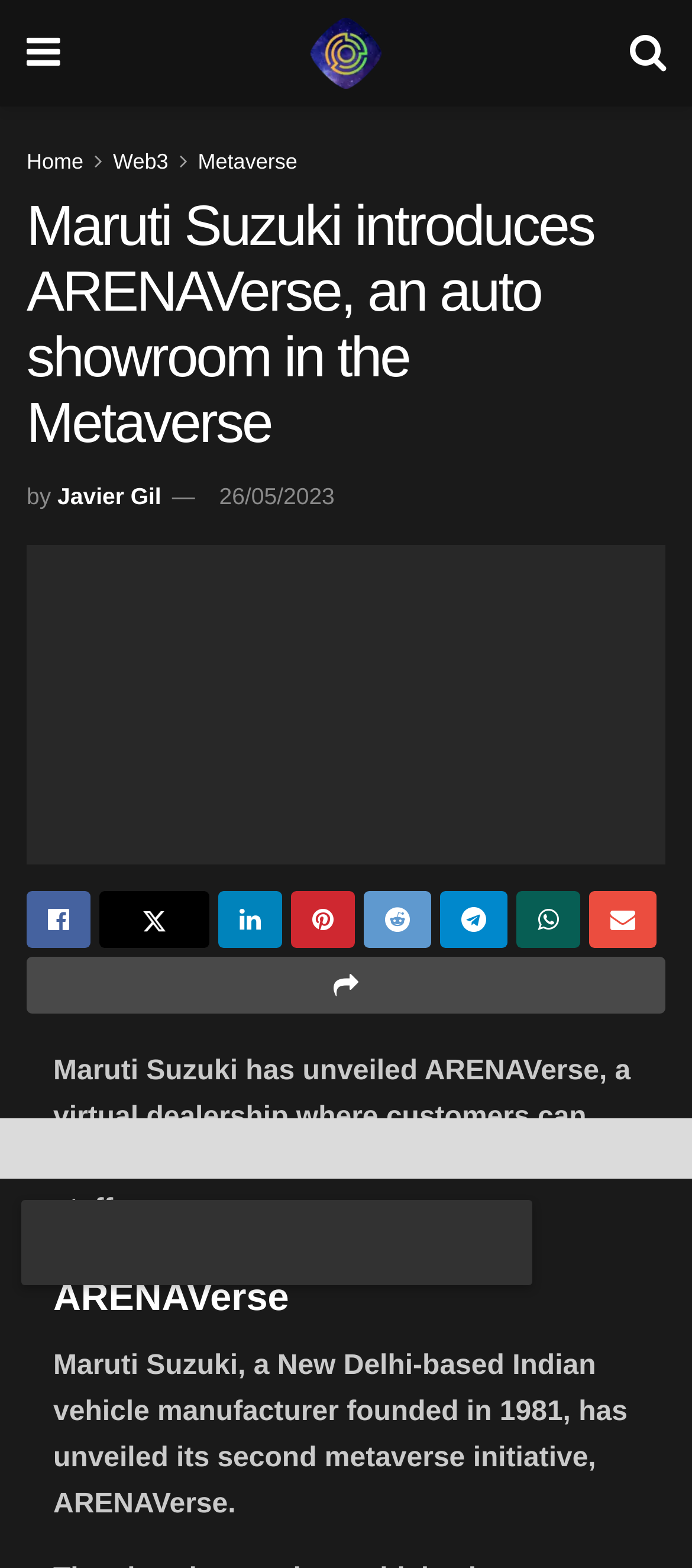Please identify the coordinates of the bounding box for the clickable region that will accomplish this instruction: "Explore the 'Metaverse' section".

[0.286, 0.095, 0.43, 0.111]